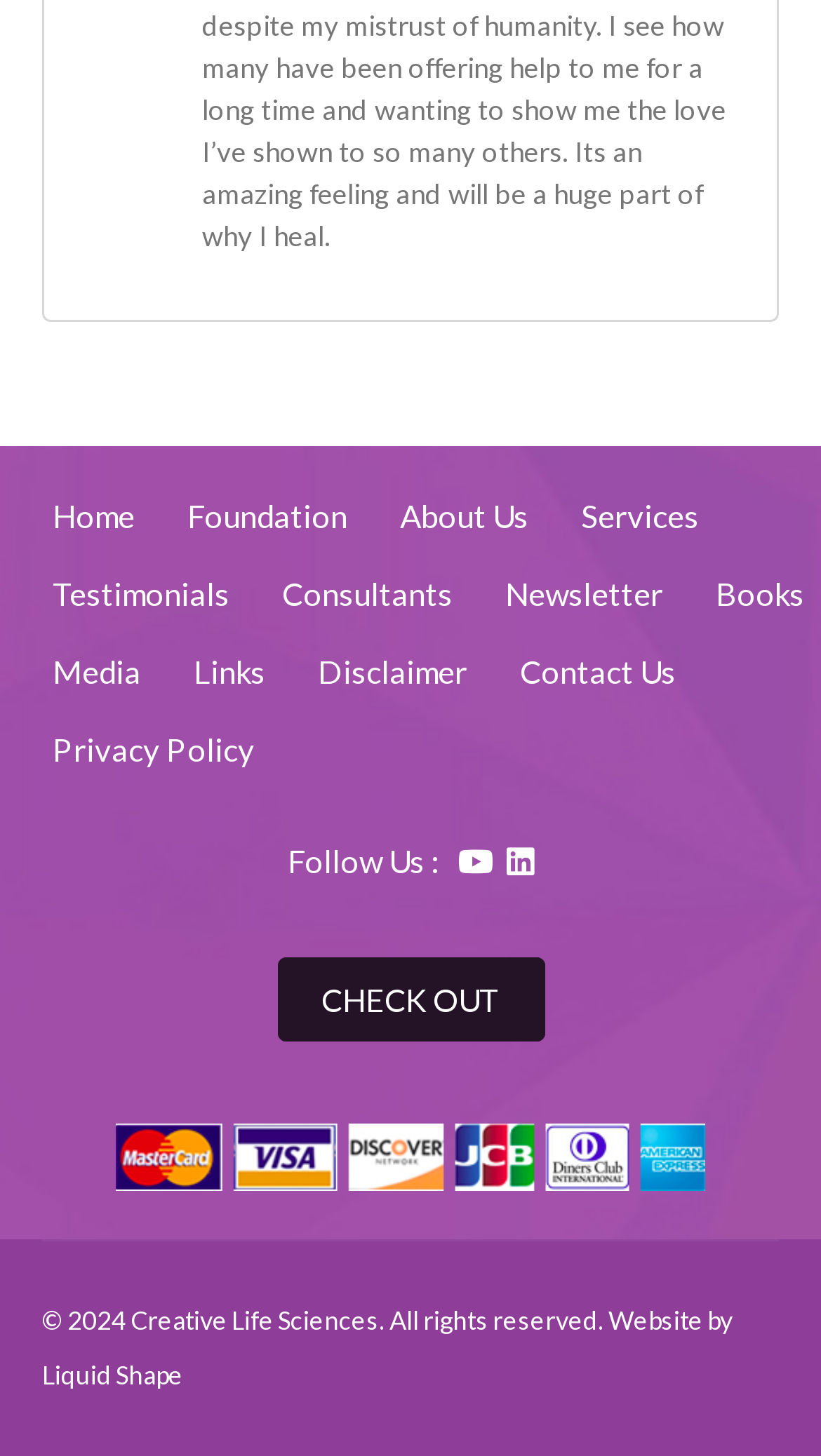Please determine the bounding box coordinates of the clickable area required to carry out the following instruction: "Follow Us on social media". The coordinates must be four float numbers between 0 and 1, represented as [left, top, right, bottom].

[0.558, 0.579, 0.601, 0.605]